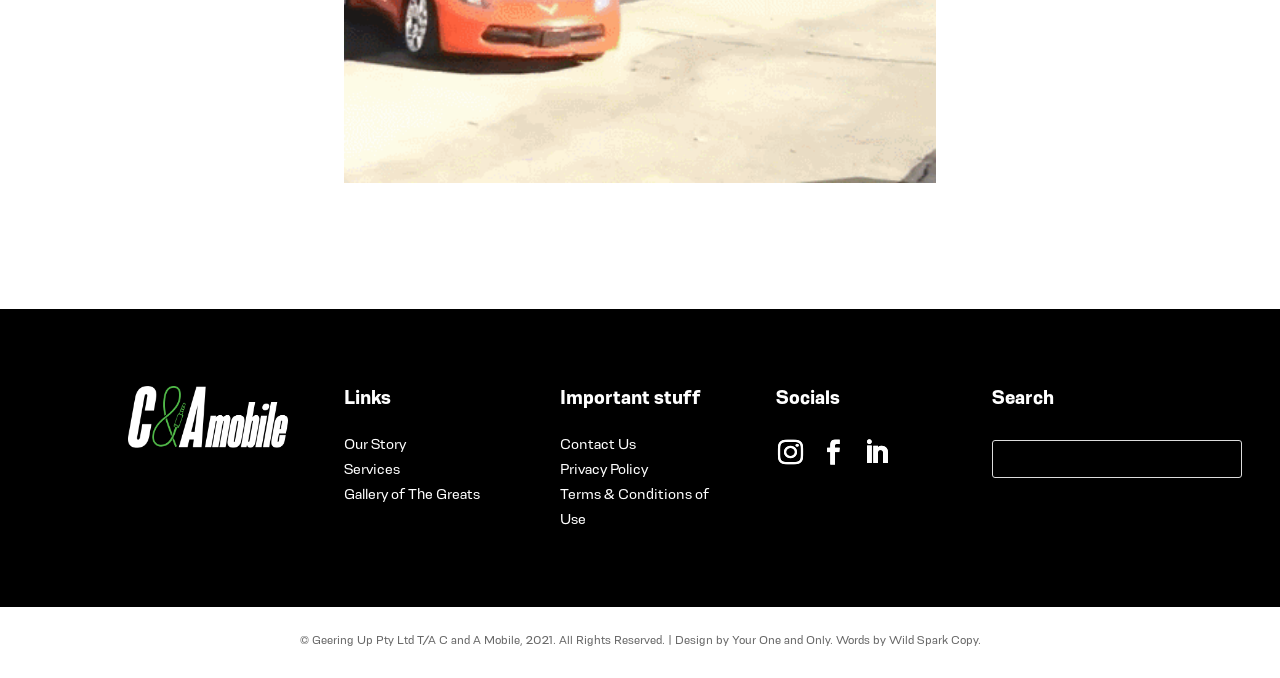Answer the question in a single word or phrase:
How many main navigation links are present?

4